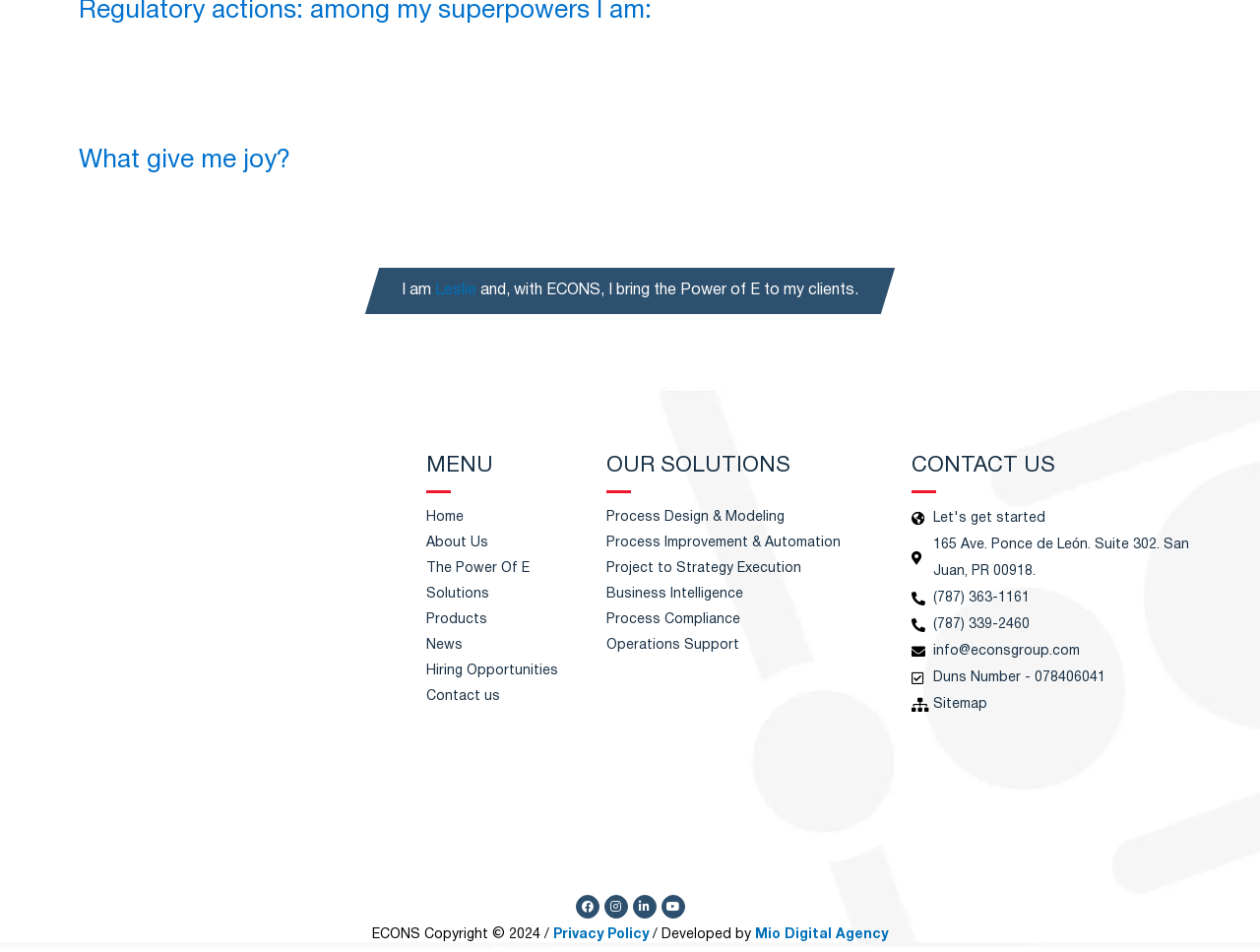Refer to the screenshot and give an in-depth answer to this question: What social media platforms are linked from the webpage?

The social media platforms linked from the webpage can be found at the bottom of the webpage, where there are link elements for 'Facebook ', 'Instagram ', 'Linkedin-in ', and 'Youtube ', which suggest that these are the social media platforms linked from the webpage.